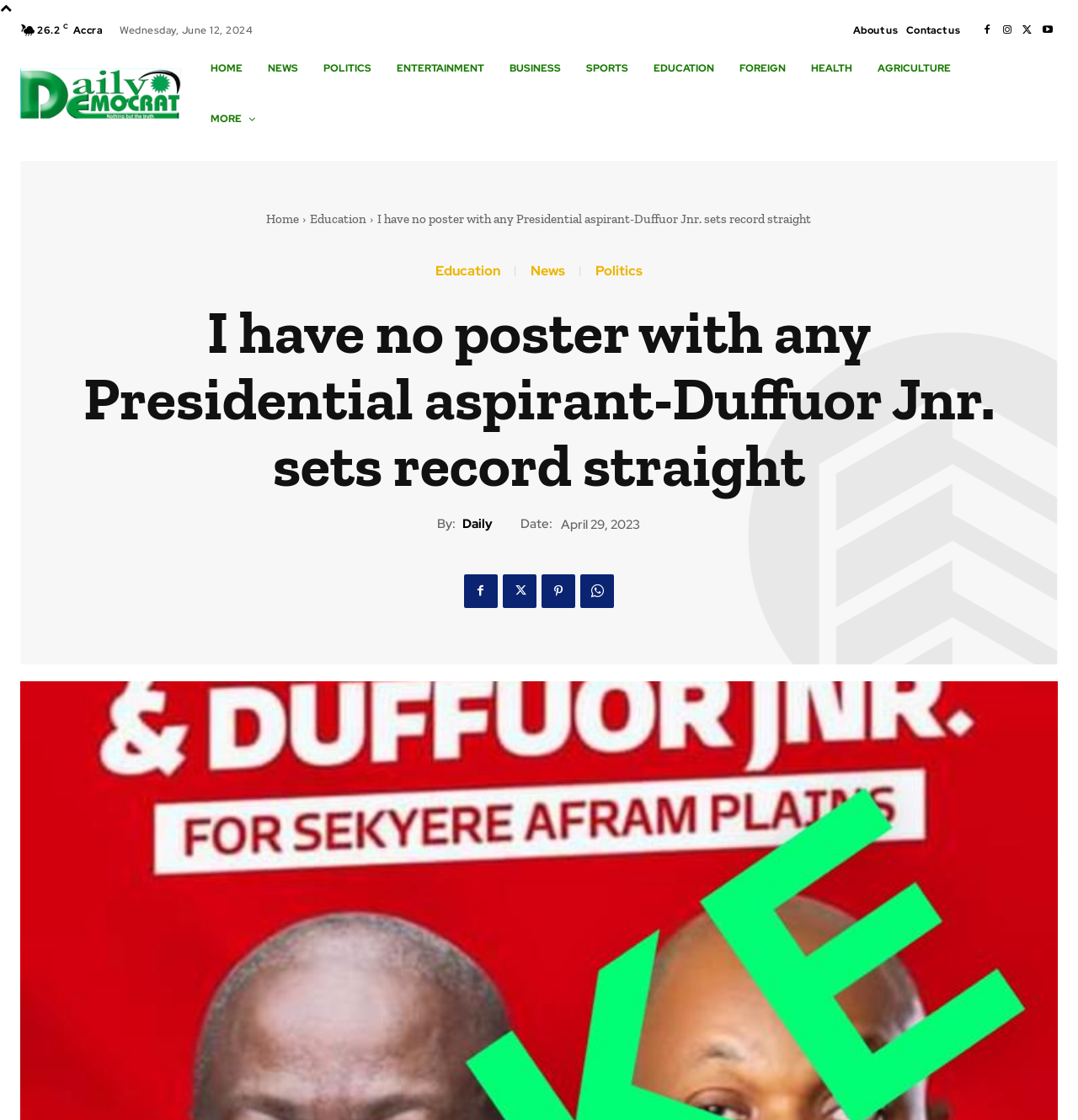Highlight the bounding box coordinates of the region I should click on to meet the following instruction: "Click the 'HOME' link".

[0.184, 0.038, 0.237, 0.083]